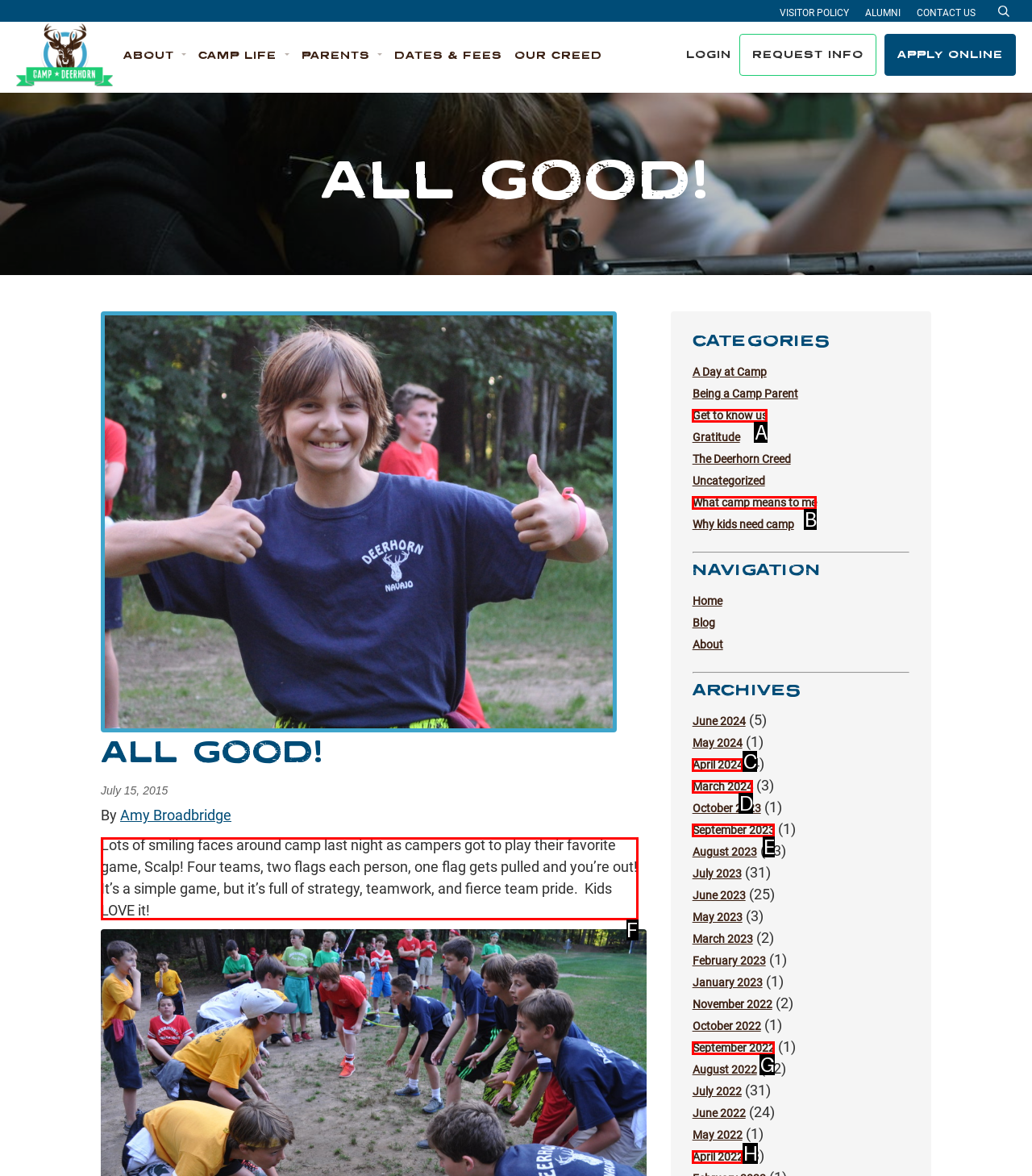Which option should be clicked to complete this task: Read the blog post titled 'Lots of smiling faces around camp last night as campers got to play their favorite game, Scalp!'
Reply with the letter of the correct choice from the given choices.

F